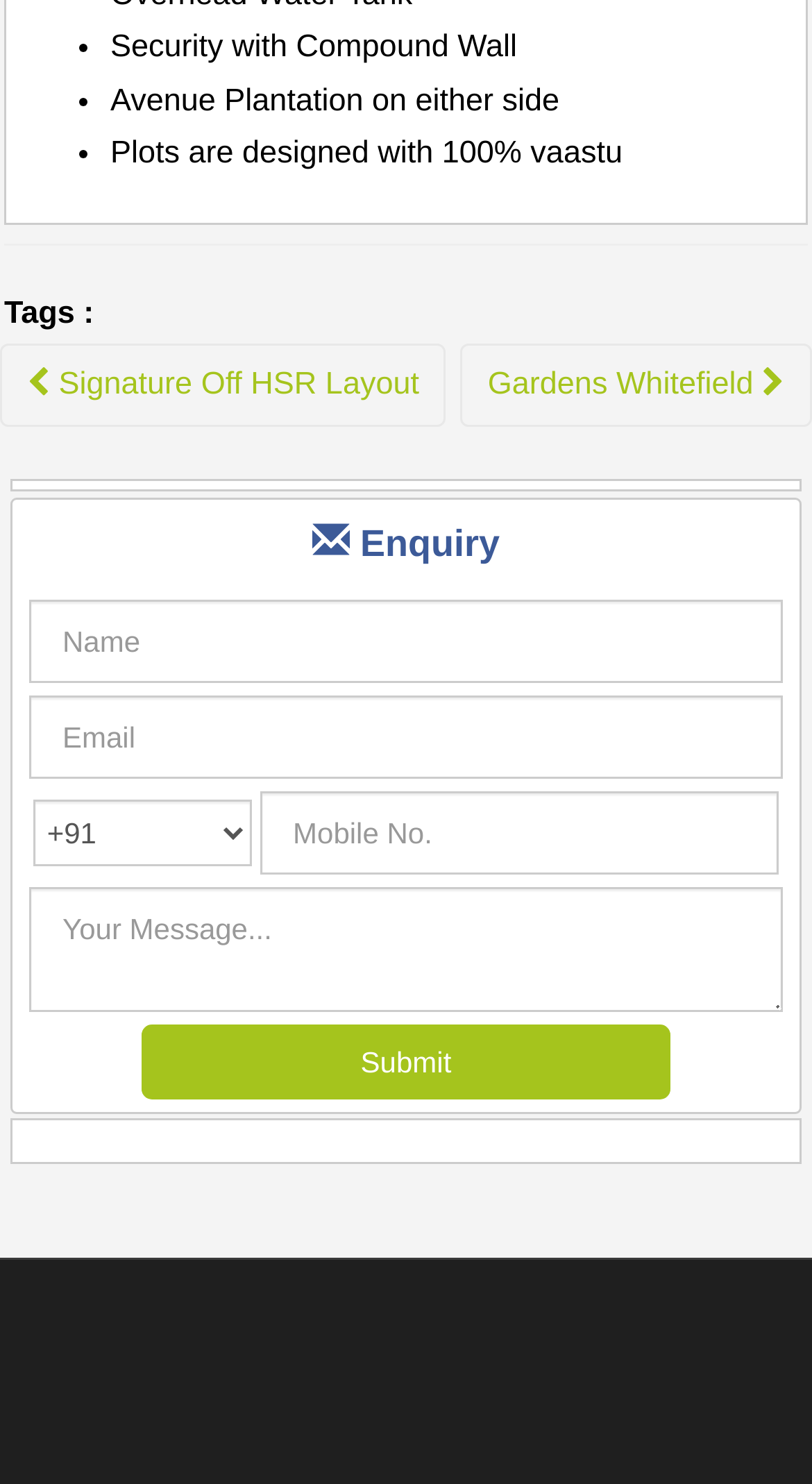Based on the element description name="commentm" placeholder="Your Message...", identify the bounding box coordinates for the UI element. The coordinates should be in the format (top-left x, top-left y, bottom-right x, bottom-right y) and within the 0 to 1 range.

[0.036, 0.597, 0.964, 0.682]